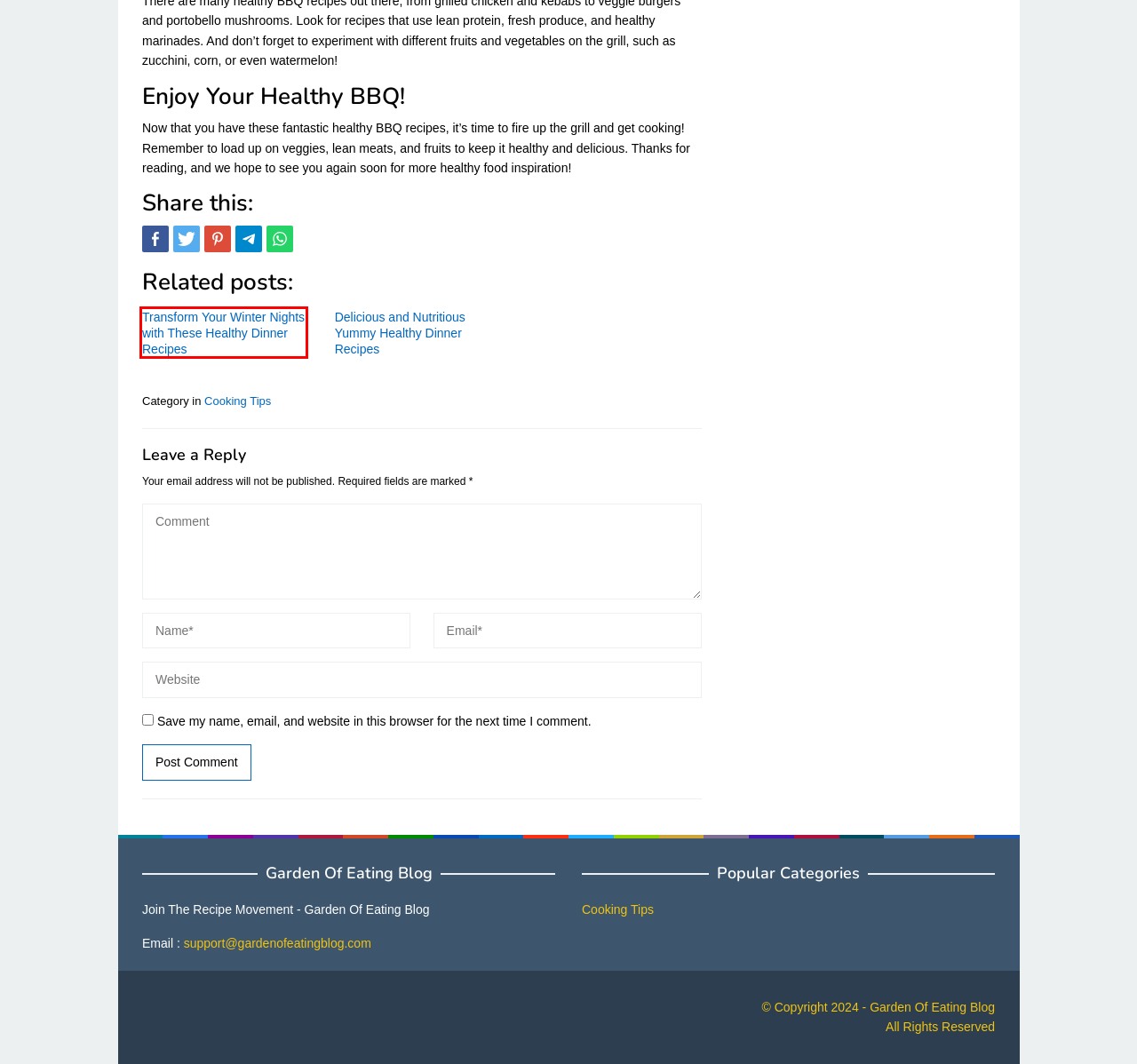You’re provided with a screenshot of a webpage that has a red bounding box around an element. Choose the best matching webpage description for the new page after clicking the element in the red box. The options are:
A. Delicious Vegan Recipes to Satisfy Your Taste Buds | Garden Of Eating Blog
B. Category: Cooking Tips | Garden Of Eating Blog
C. About Us | Garden Of Eating Blog
D. Transform Your Winter Nights with These Healthy Dinner Recipes | Garden Of Eating Blog
E. Create Delicious Vegan Noodle Recipes for Your Next Meal | Garden Of Eating Blog
F. Easy Vegan Recipes for Your Next Meal | Garden Of Eating Blog
G. Contact Us | Garden Of Eating Blog
H. Delicious and Nutritious Yummy Healthy Dinner Recipes | Garden Of Eating Blog

D